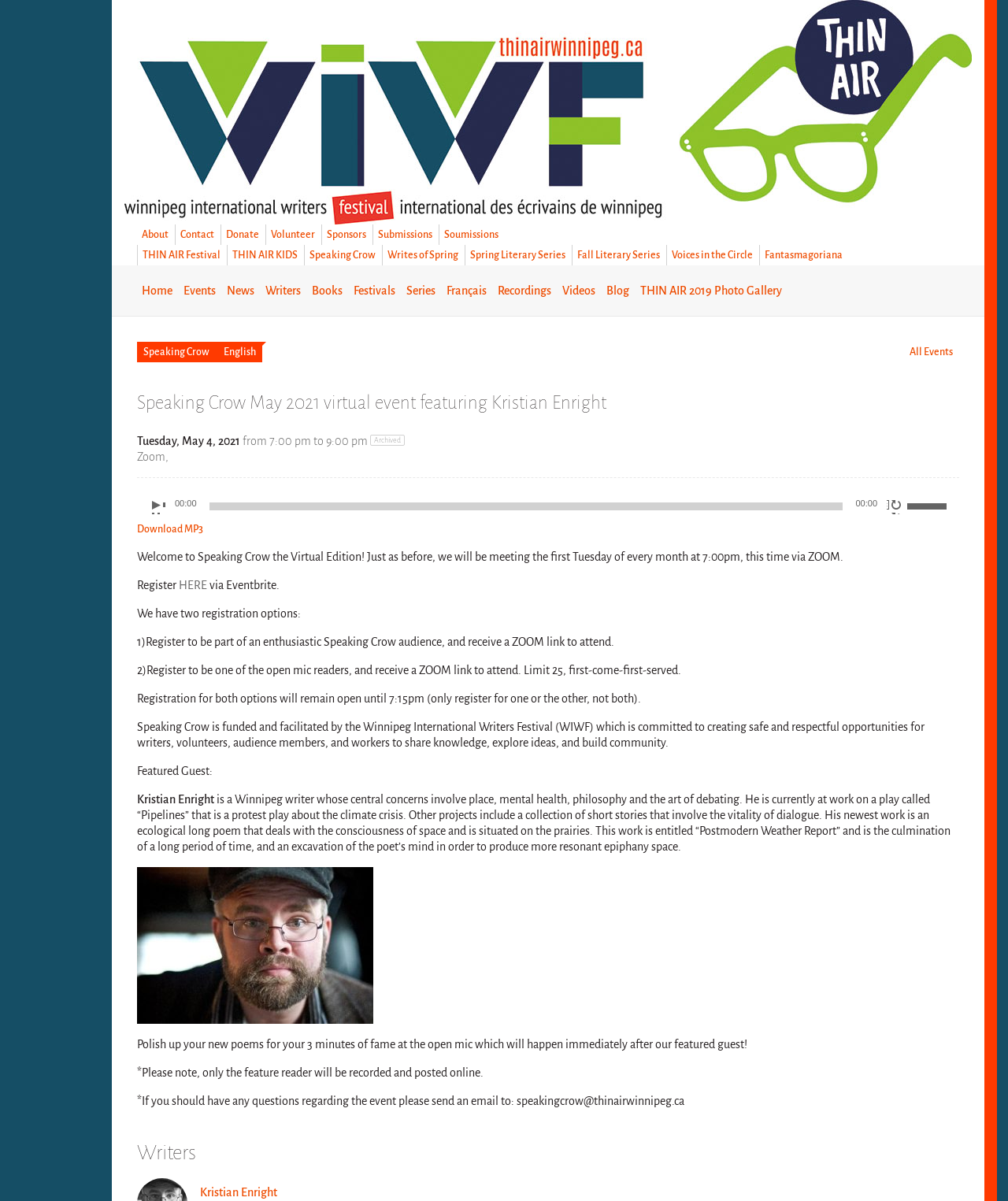Specify the bounding box coordinates of the element's region that should be clicked to achieve the following instruction: "Click on the 'CONTACT US' link". The bounding box coordinates consist of four float numbers between 0 and 1, in the format [left, top, right, bottom].

None